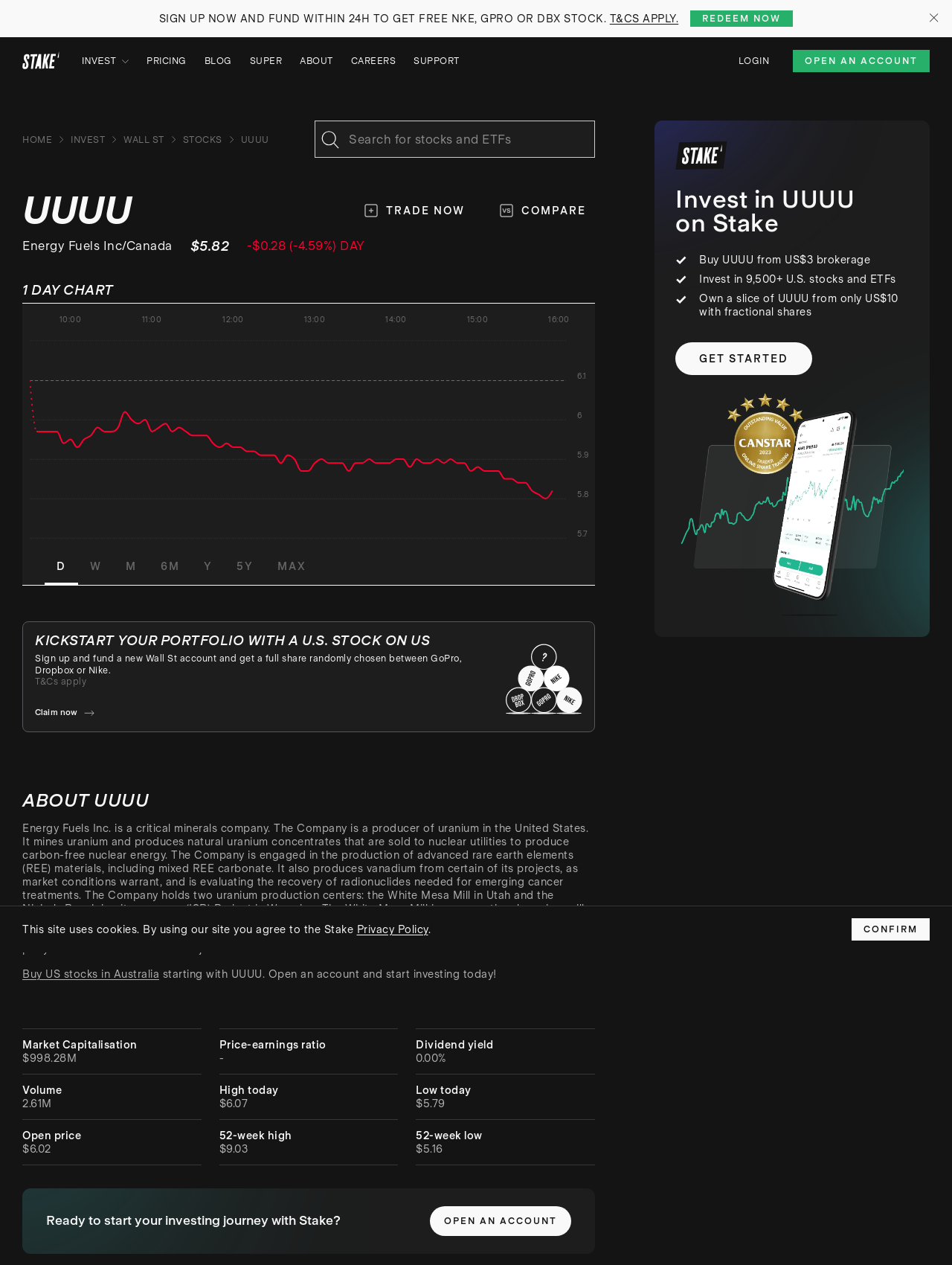Specify the bounding box coordinates of the element's area that should be clicked to execute the given instruction: "Login". The coordinates should be four float numbers between 0 and 1, i.e., [left, top, right, bottom].

[0.775, 0.044, 0.808, 0.053]